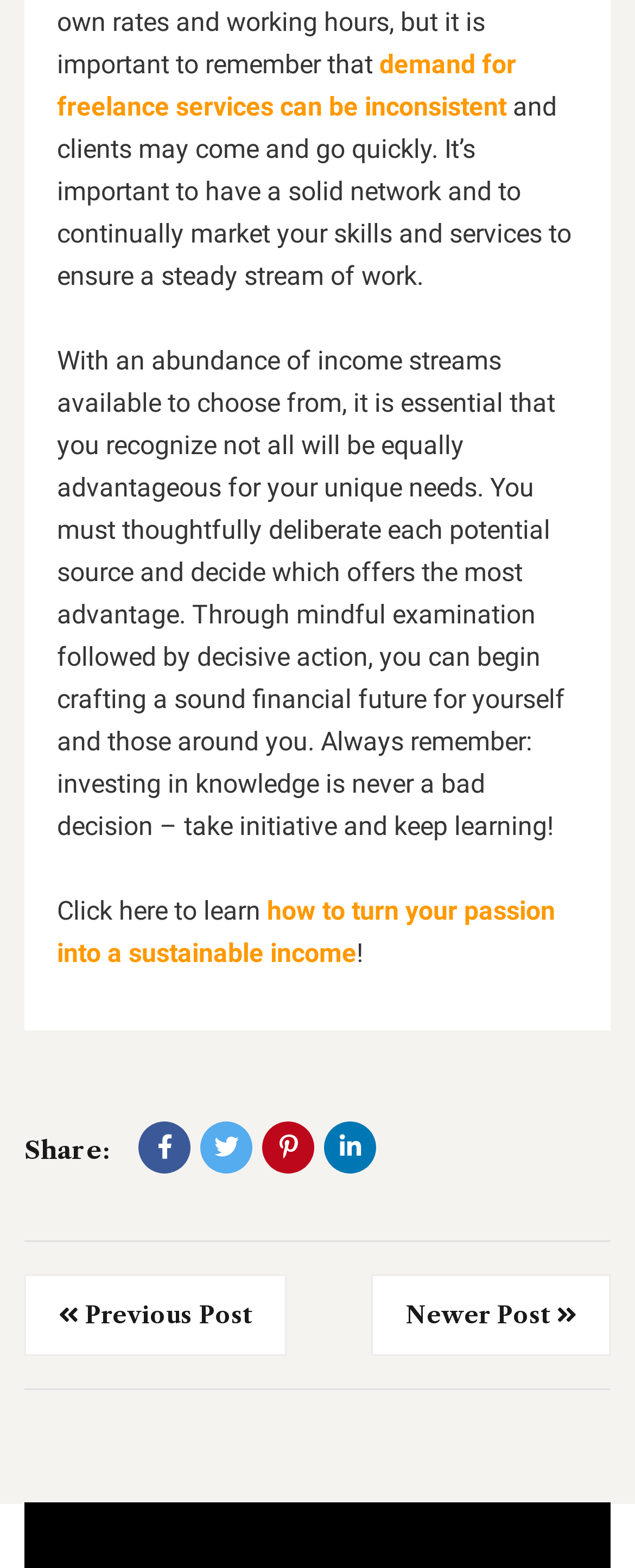Please answer the following question using a single word or phrase: 
How many social media sharing options are available?

4